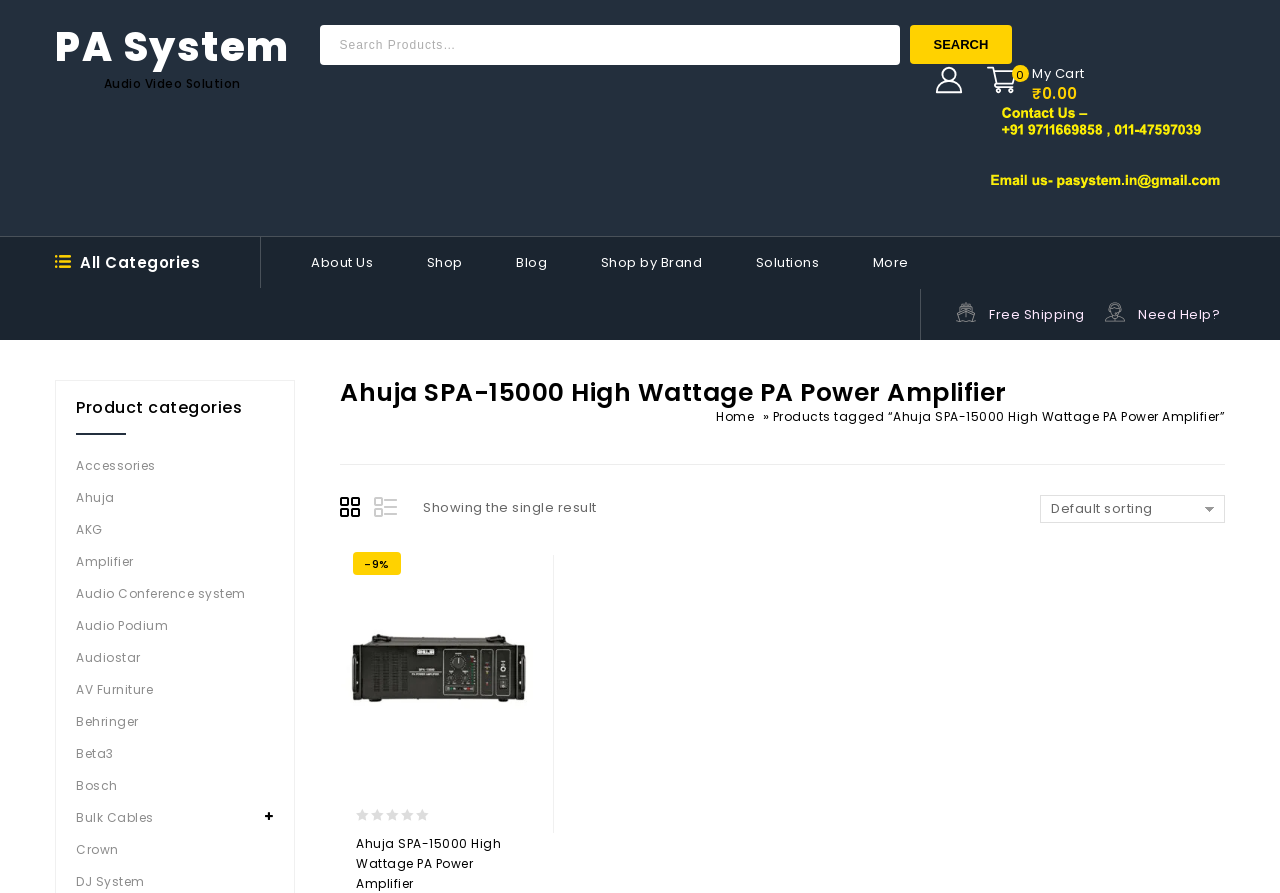What is the purpose of the search box?
Use the information from the image to give a detailed answer to the question.

I inferred the answer by looking at the search box element and the button with the text 'SEARCH' next to it, which suggests that the search box is used to search for products on the website.